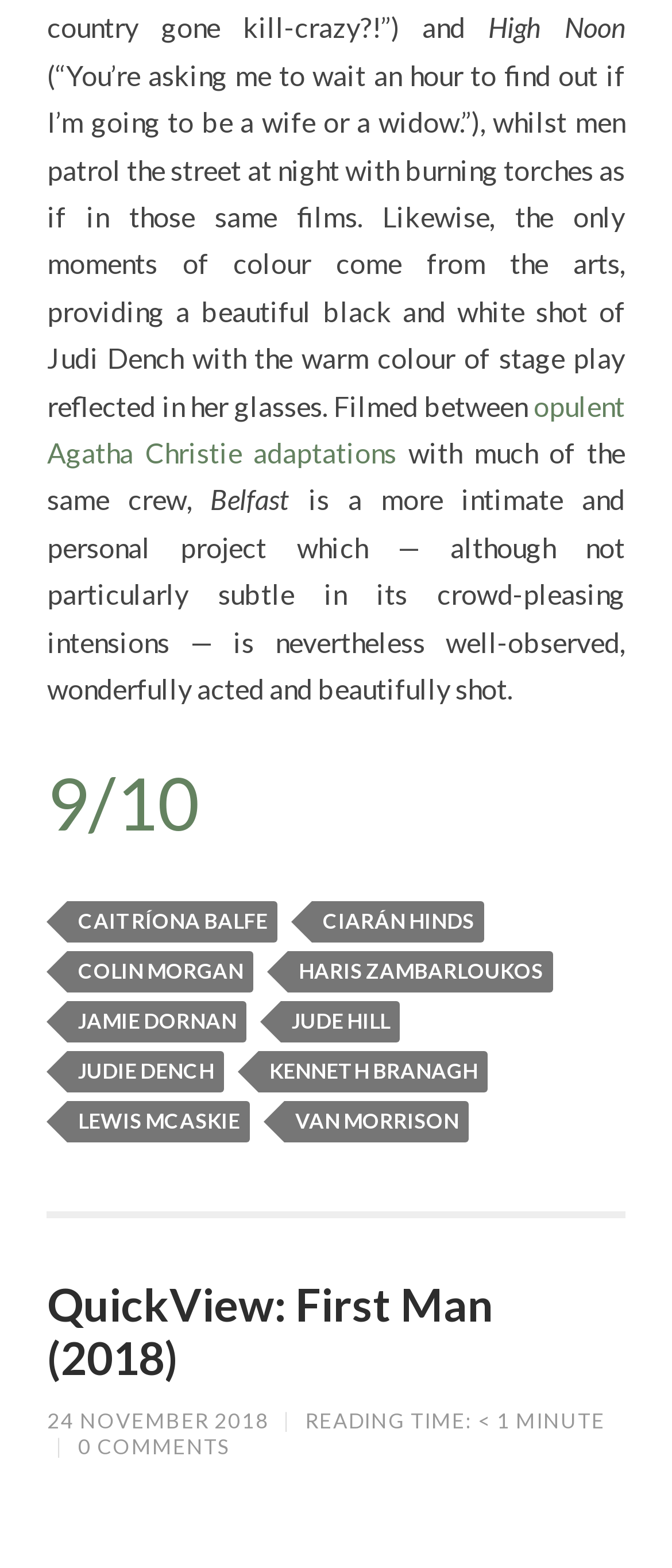What is the name of the stage play mentioned in the review?
From the screenshot, supply a one-word or short-phrase answer.

Not mentioned